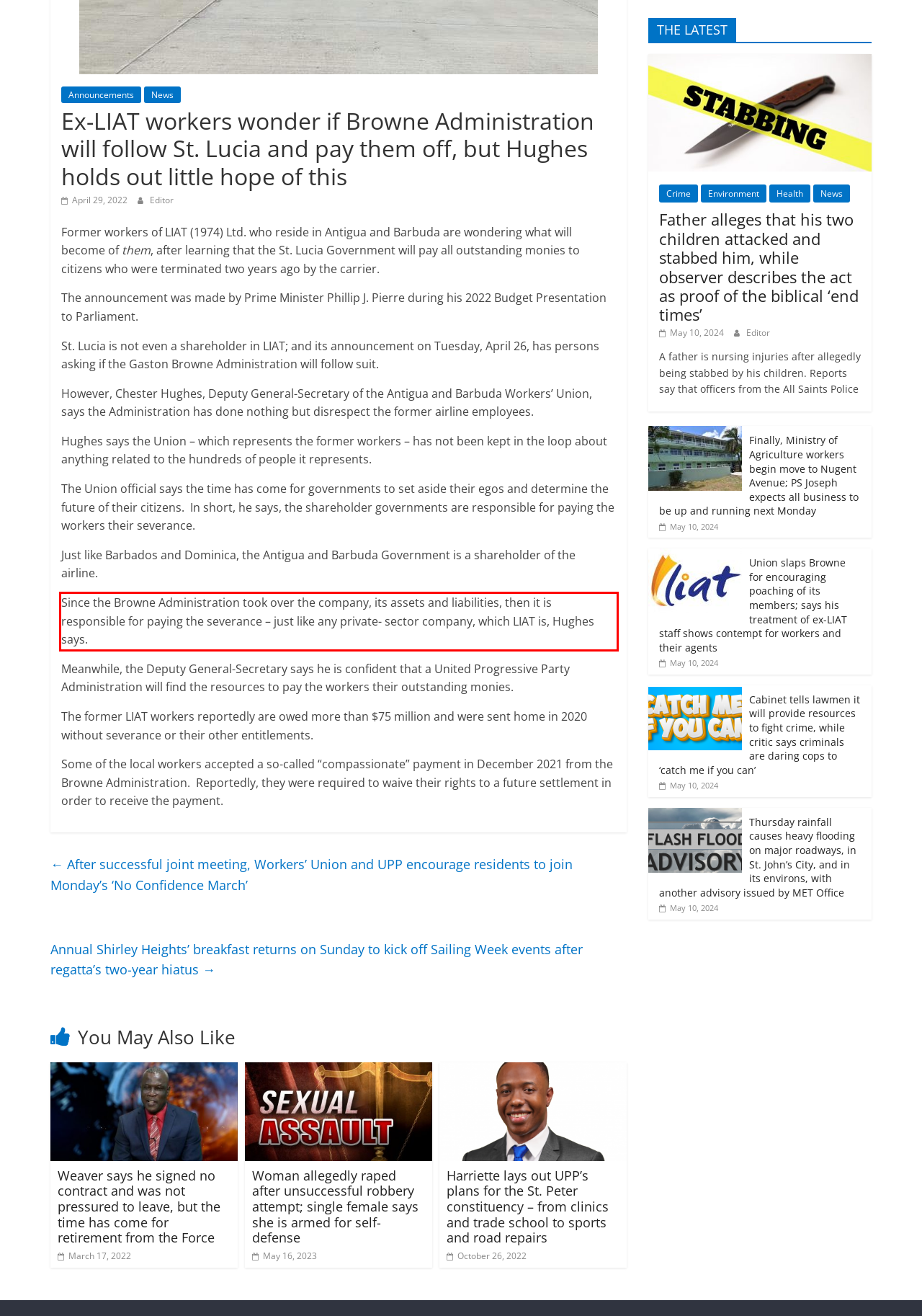You are presented with a webpage screenshot featuring a red bounding box. Perform OCR on the text inside the red bounding box and extract the content.

Since the Browne Administration took over the company, its assets and liabilities, then it is responsible for paying the severance – just like any private- sector company, which LIAT is, Hughes says.